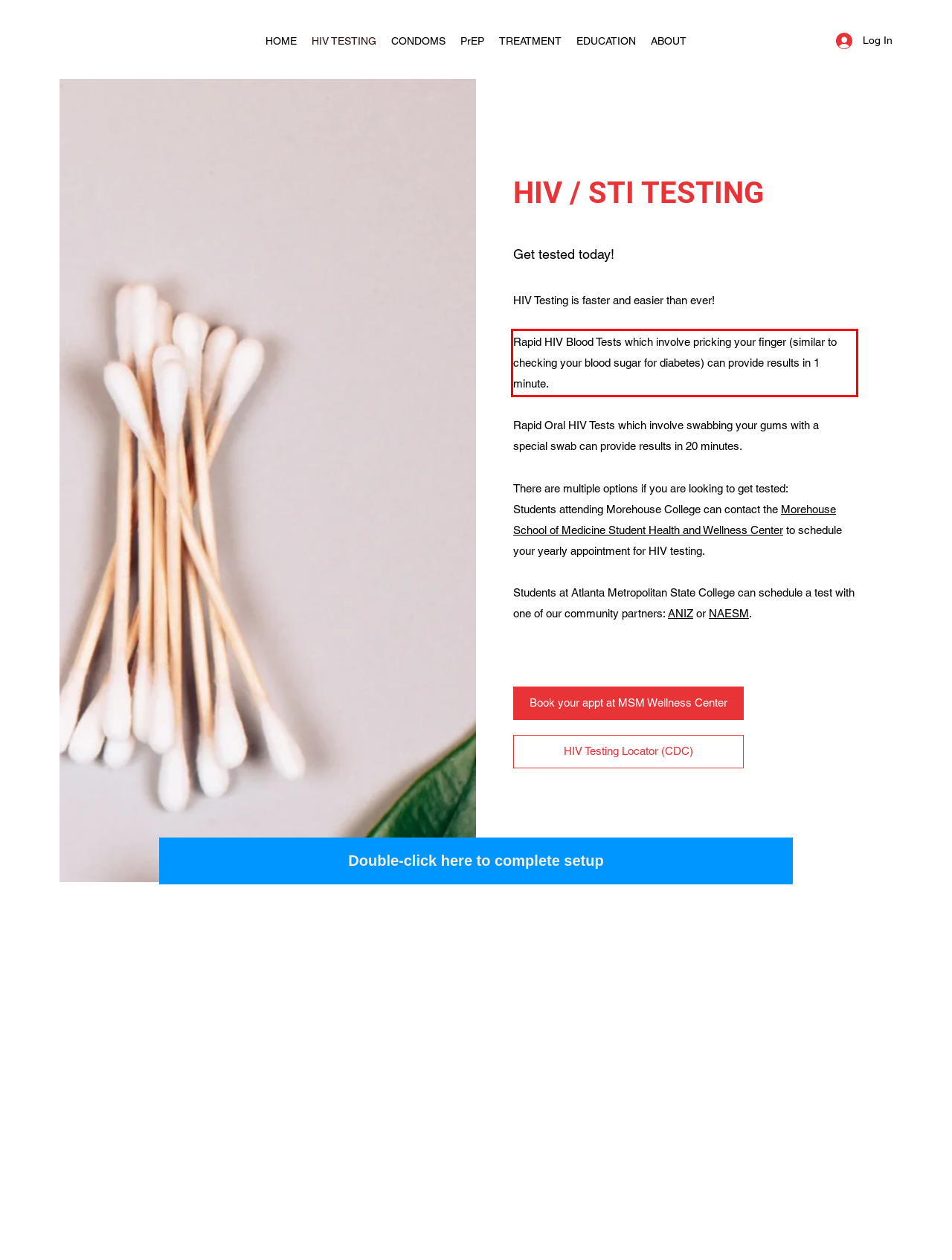From the provided screenshot, extract the text content that is enclosed within the red bounding box.

Rapid HIV Blood Tests which involve pricking your finger (similar to checking your blood sugar for diabetes) can provide results in 1 minute.